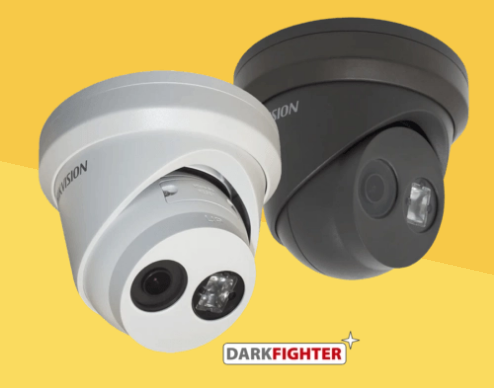From the details in the image, provide a thorough response to the question: How many CCTV cameras are shown in the image?

The image showcases two high-quality CCTV cameras, one in a sleek white finish and the other in a modern black design, both featuring advanced surveillance capabilities.